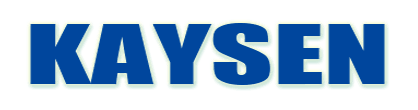What values does the color blue often represent?
Provide a detailed answer to the question using information from the image.

According to the caption, the choice of blue is often associated with trust, reliability, and efficiency, which are qualities that many businesses strive to embody, suggesting that the logo is designed to convey these values.